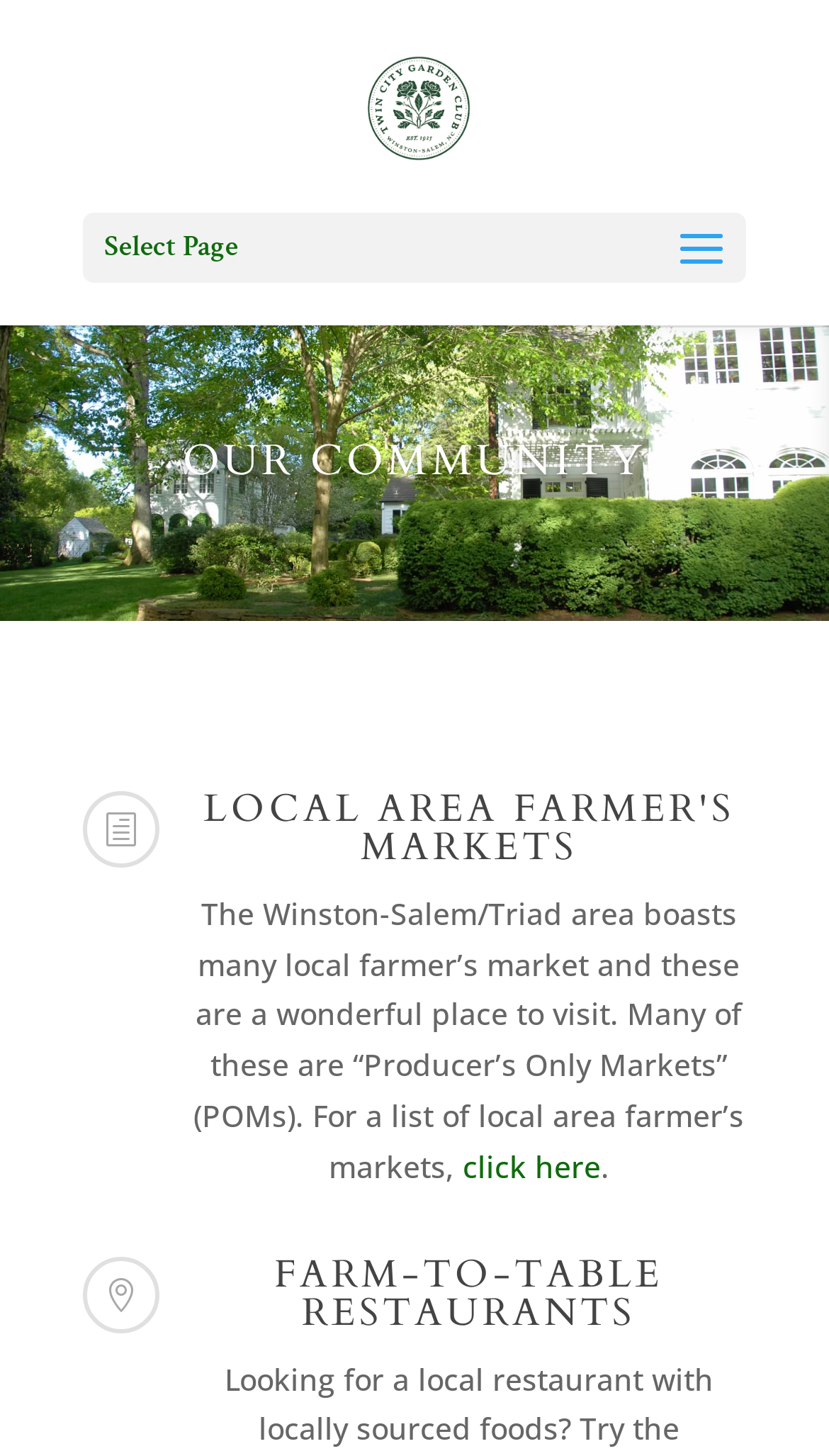Find the UI element described as: "alt="Twin City Garden Club"" and predict its bounding box coordinates. Ensure the coordinates are four float numbers between 0 and 1, [left, top, right, bottom].

[0.425, 0.058, 0.583, 0.085]